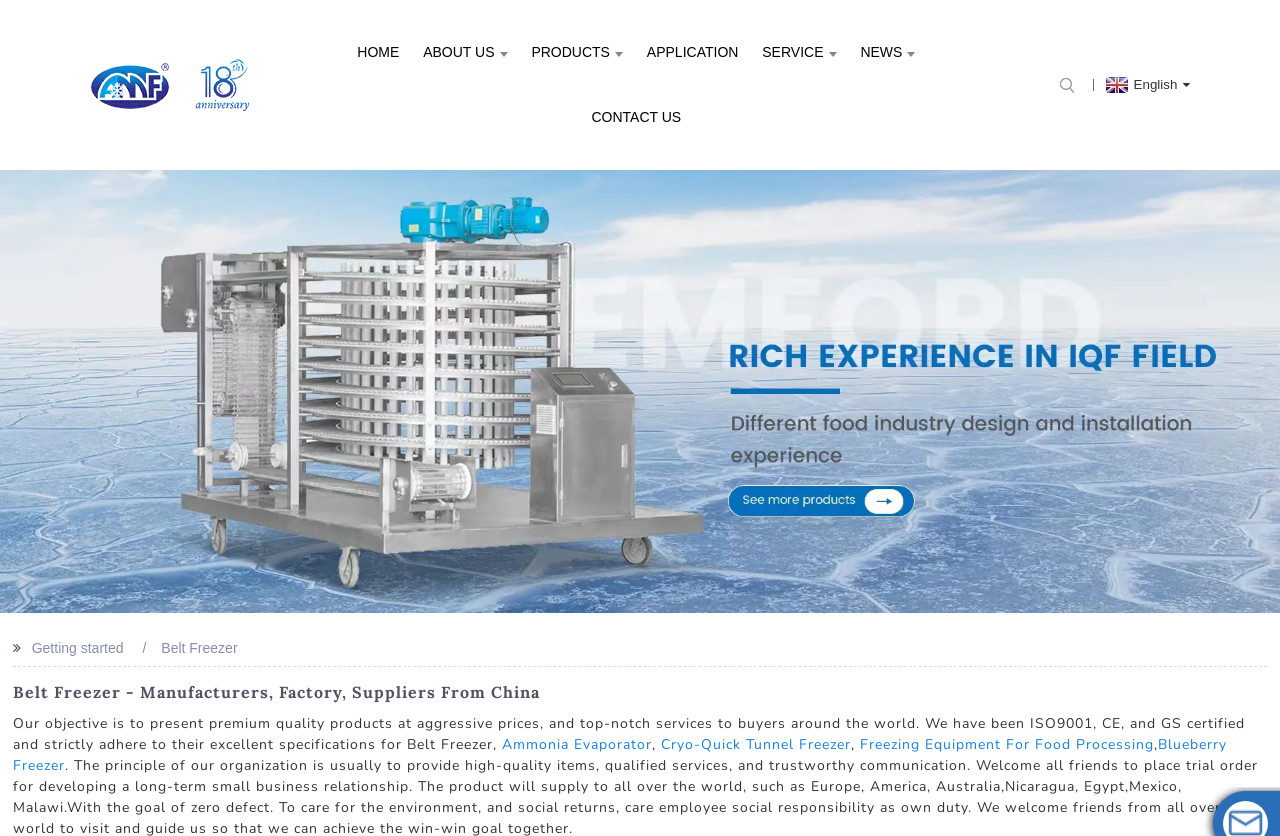Give a one-word or short-phrase answer to the following question: 
What is the main product category?

Belt Freezer